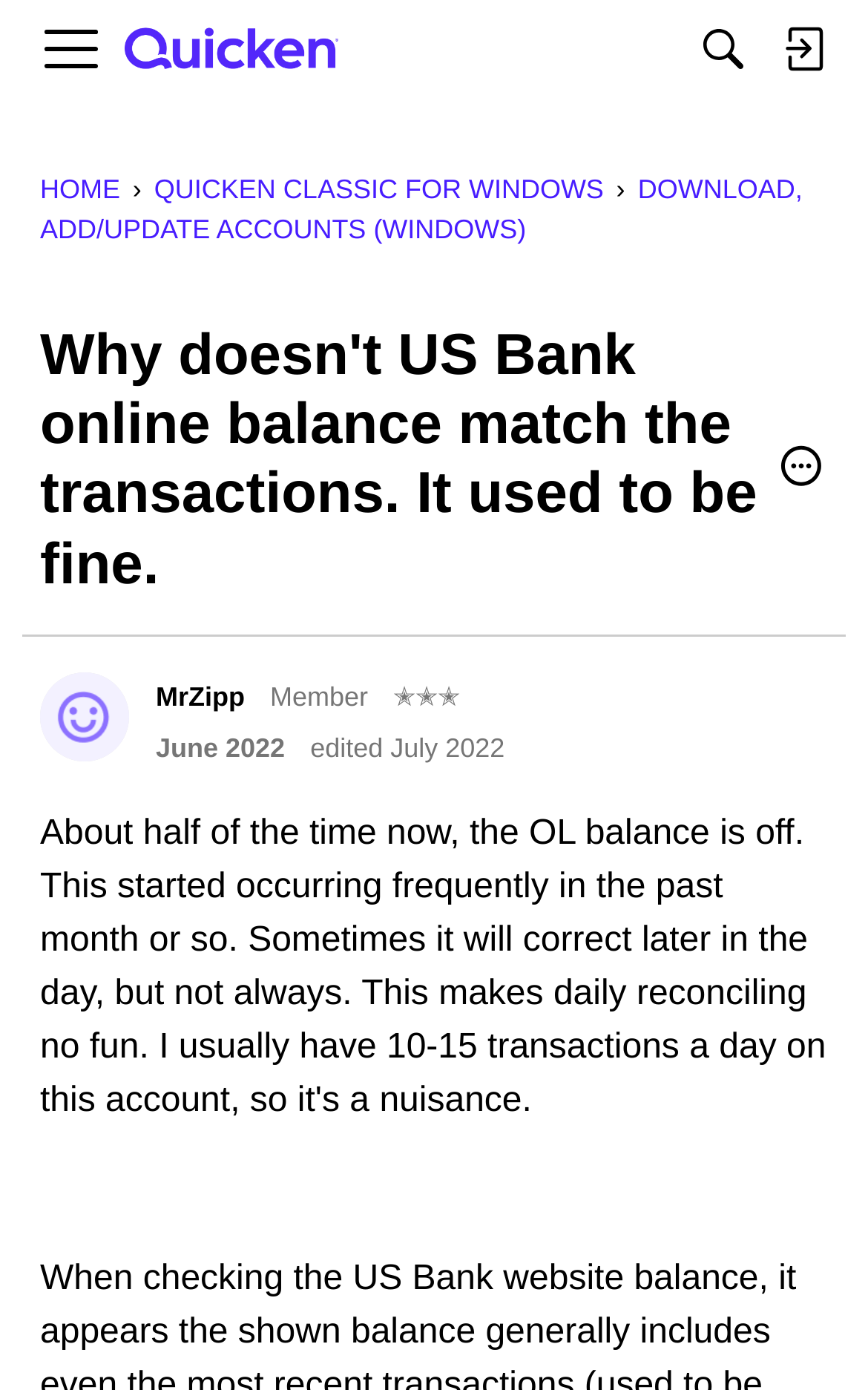What is the role of Quicken Jasmine?
Make sure to answer the question with a detailed and comprehensive explanation.

I inferred the role of Quicken Jasmine by examining the generic element with the text 'Edited July 3, 2022 1:36PM by Quicken Jasmine.', which suggests that Quicken Jasmine is the person who made the last edit, implying that they have an editorial role.